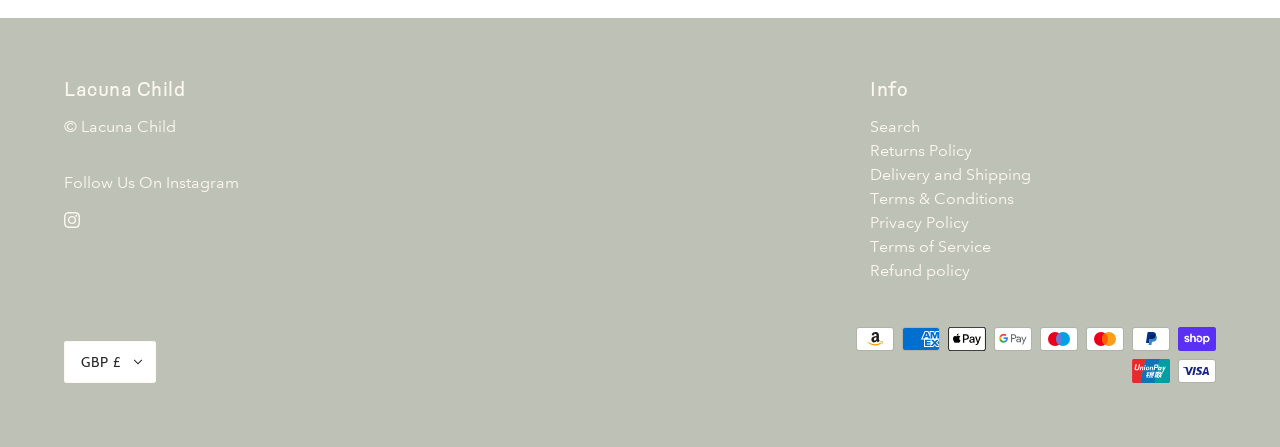What is the name of the website?
Using the image, give a concise answer in the form of a single word or short phrase.

Lacuna Child